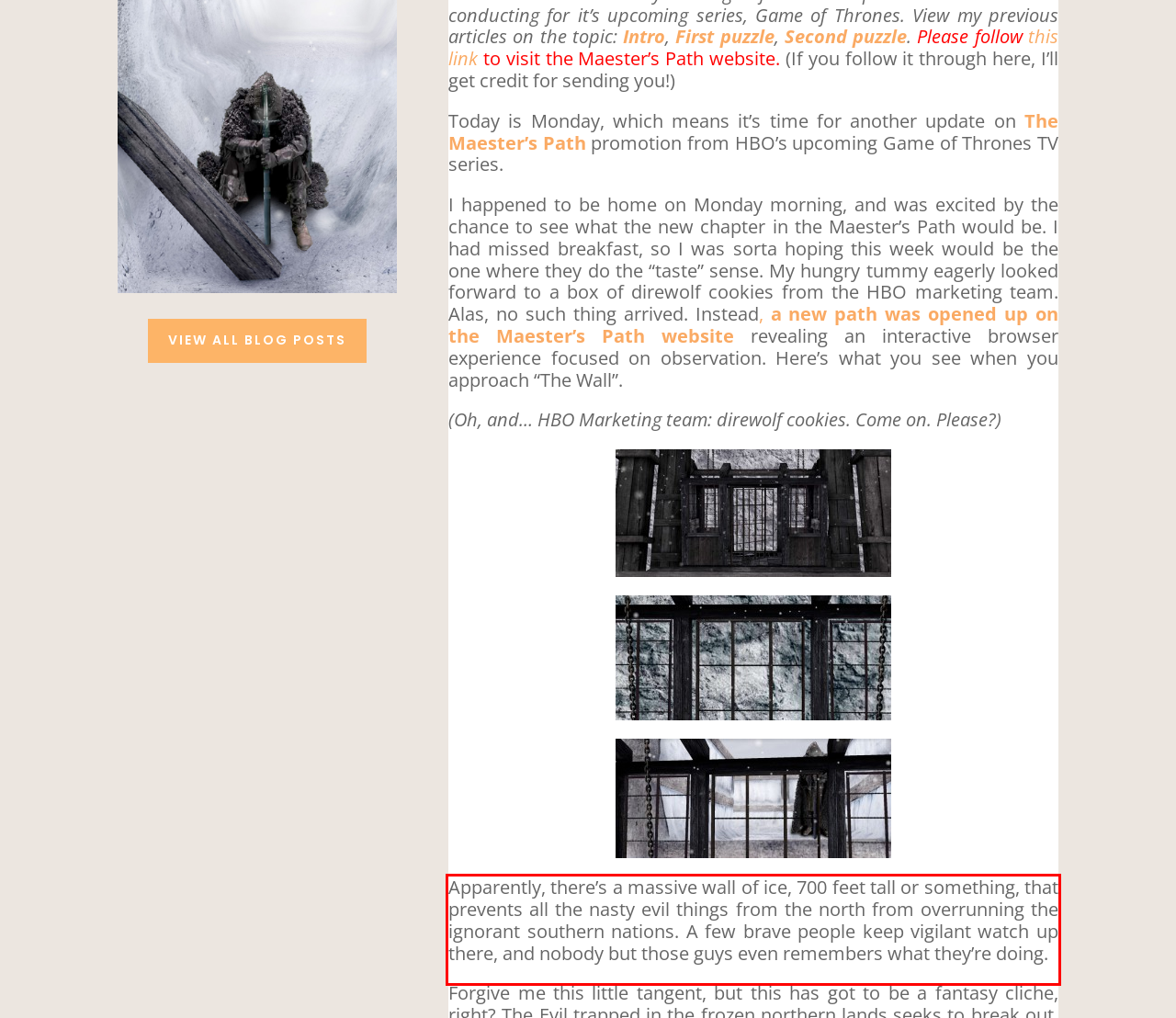Using the provided screenshot, read and generate the text content within the red-bordered area.

Apparently, there’s a massive wall of ice, 700 feet tall or something, that prevents all the nasty evil things from the north from overrunning the ignorant southern nations. A few brave people keep vigilant watch up there, and nobody but those guys even remembers what they’re doing.